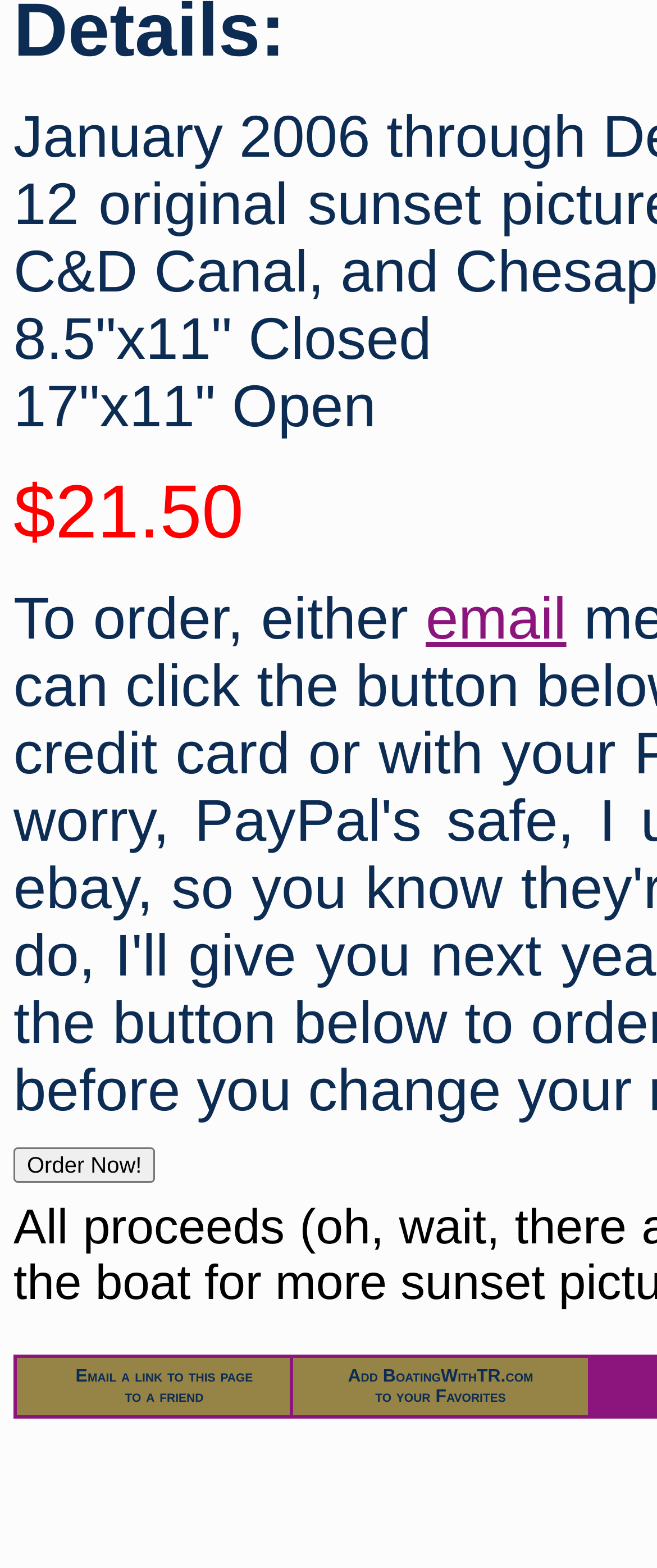How much does the product cost?
Answer briefly with a single word or phrase based on the image.

$21.50